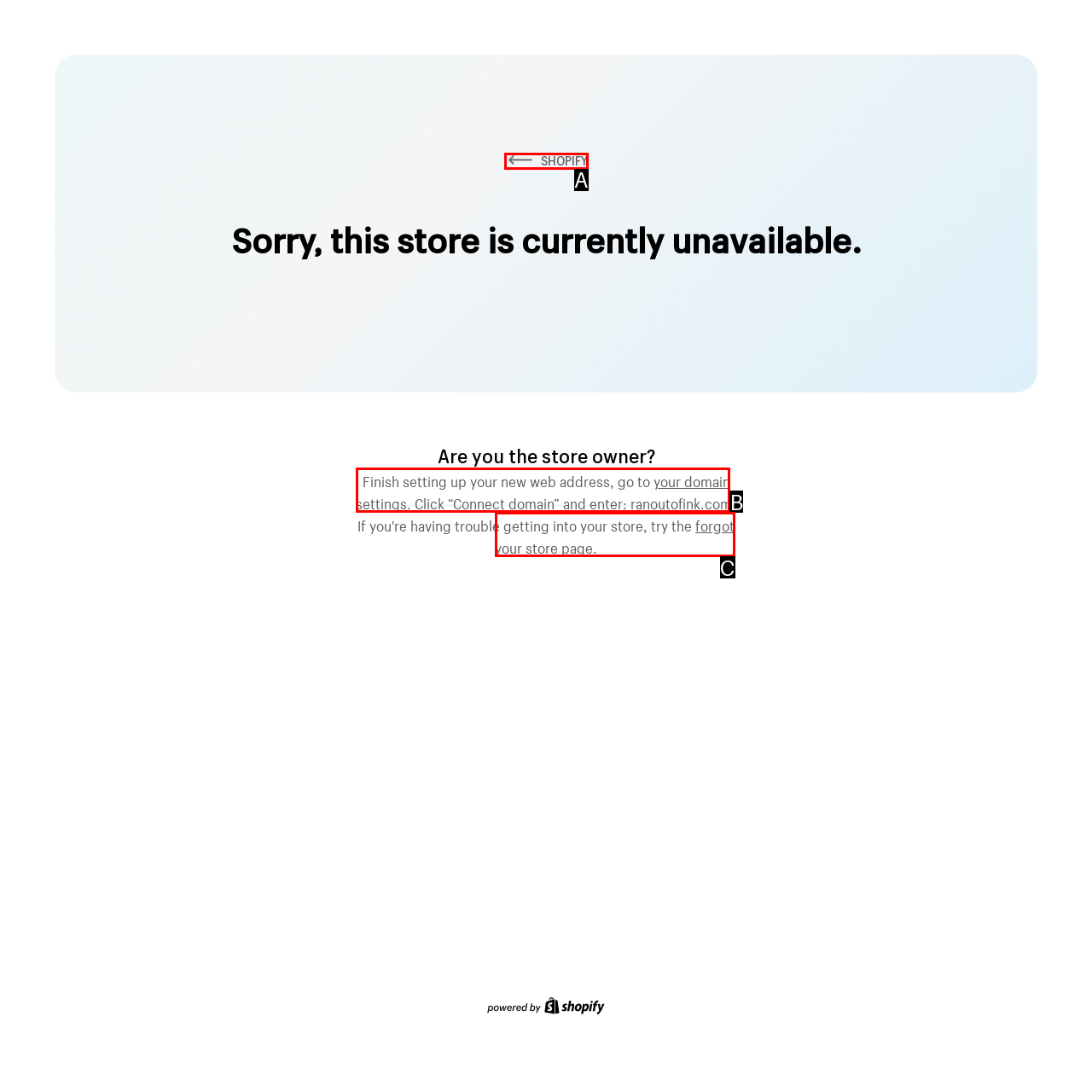Please identify the UI element that matches the description: forgot your store
Respond with the letter of the correct option.

C